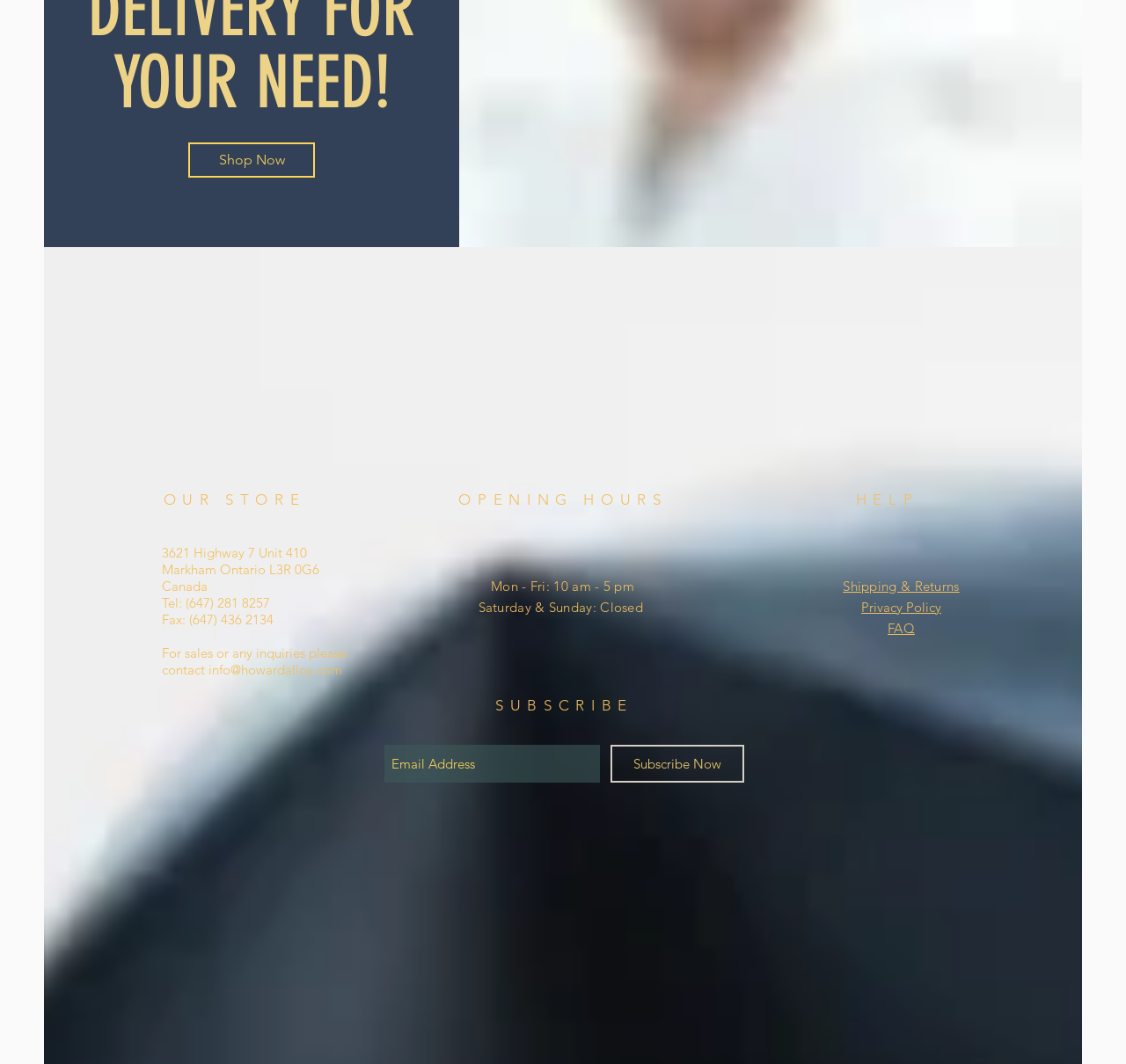Locate the bounding box coordinates of the region to be clicked to comply with the following instruction: "Subscribe with your email address". The coordinates must be four float numbers between 0 and 1, in the form [left, top, right, bottom].

[0.341, 0.7, 0.533, 0.736]